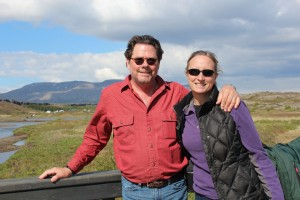Respond with a single word or phrase:
What is the location hinted at in the background of the image?

Iceland